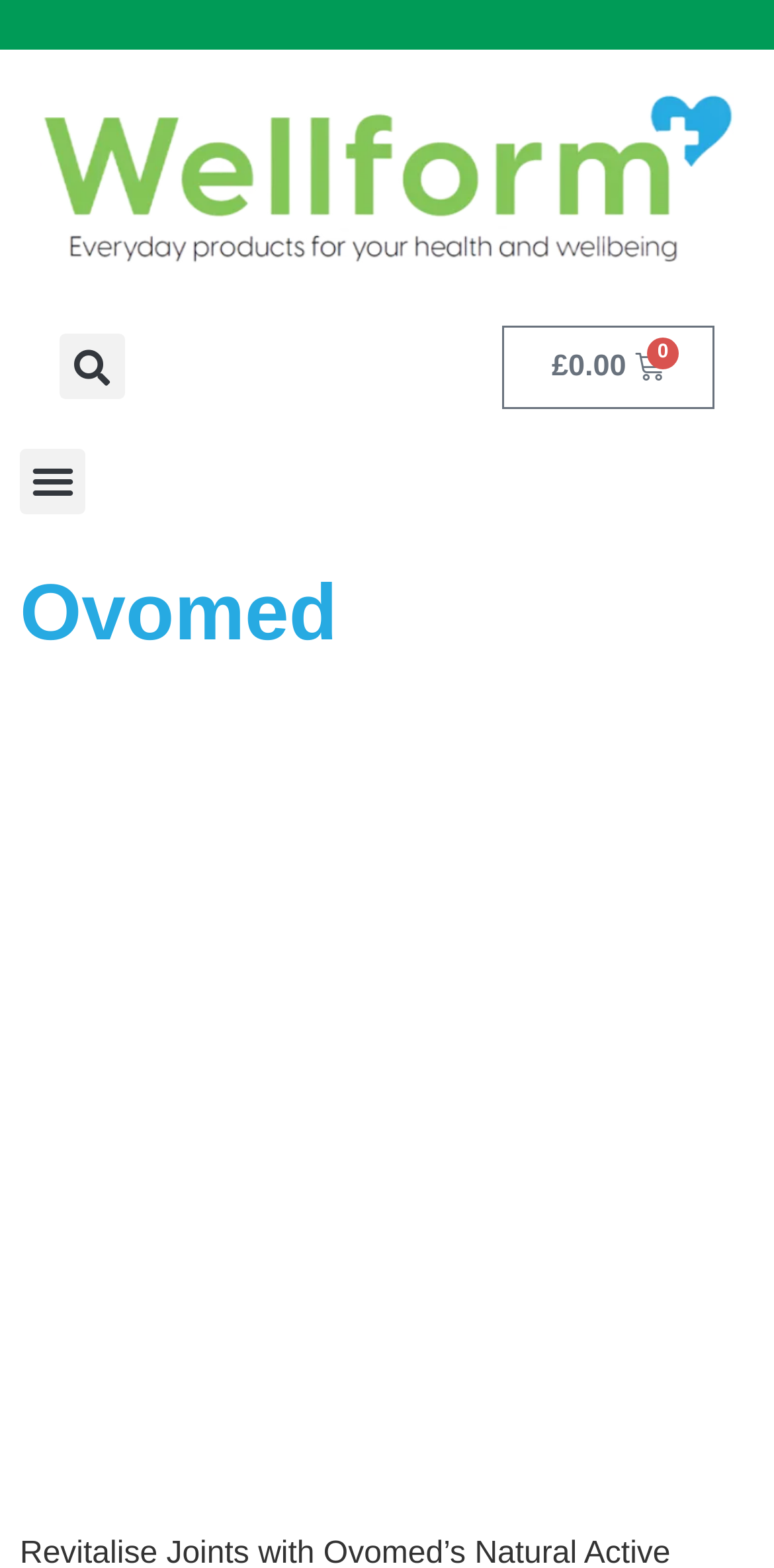How many navigation menus are there?
Answer with a single word or short phrase according to what you see in the image.

1